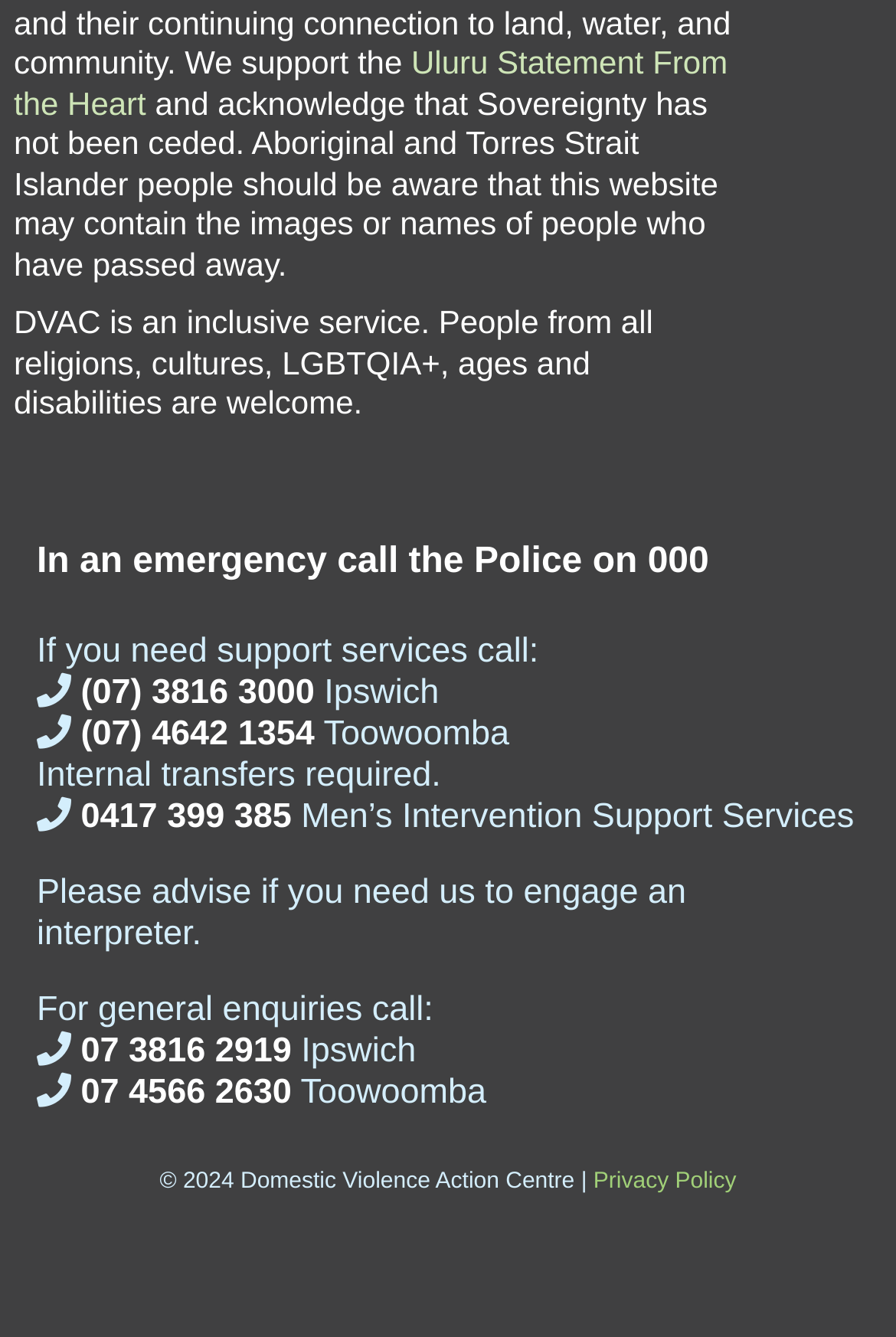Given the description of the UI element: "000", predict the bounding box coordinates in the form of [left, top, right, bottom], with each value being a float between 0 and 1.

[0.723, 0.405, 0.791, 0.434]